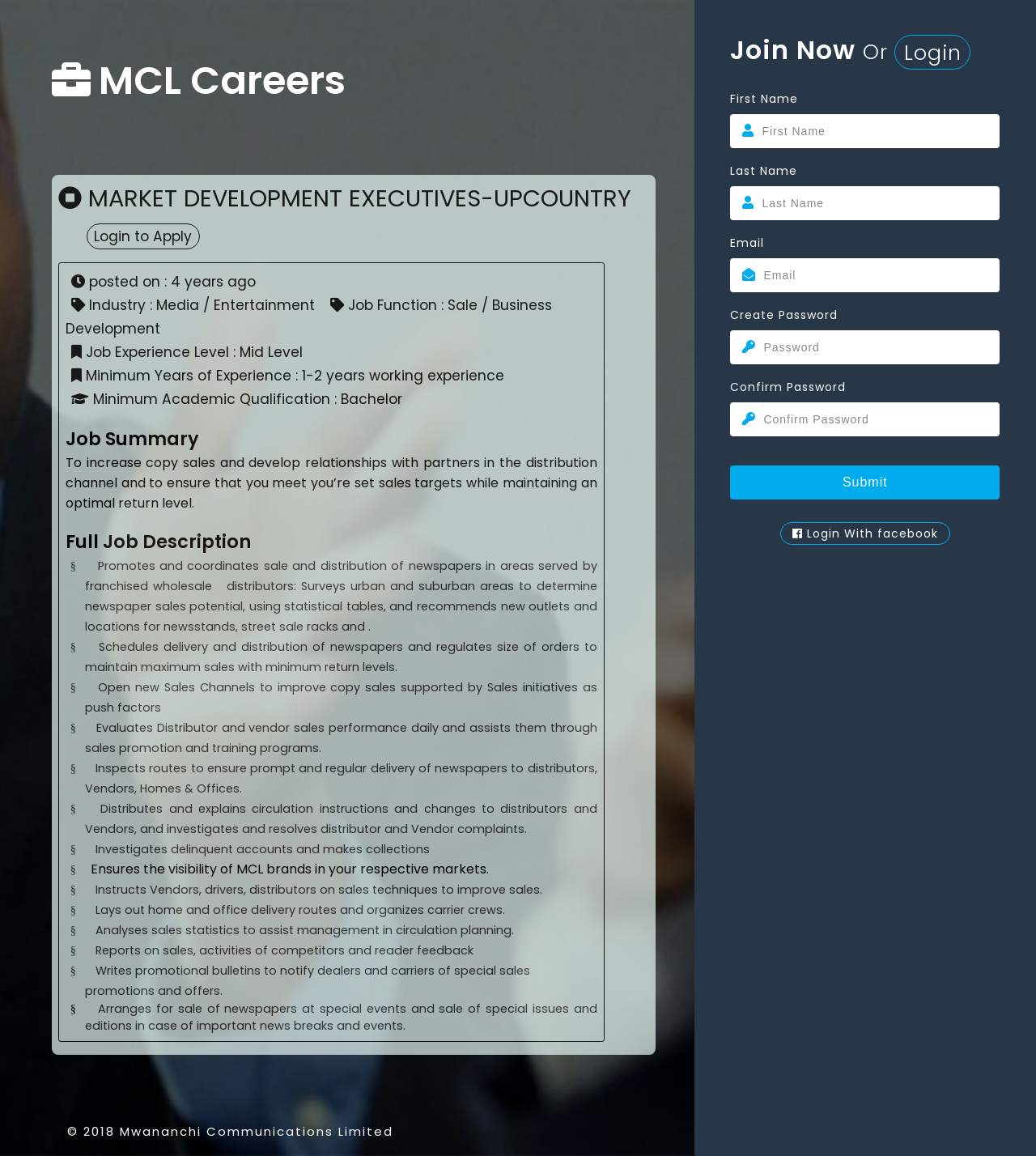Please locate the bounding box coordinates of the element that should be clicked to achieve the given instruction: "Click the 'Login to Apply' link".

[0.083, 0.192, 0.193, 0.215]